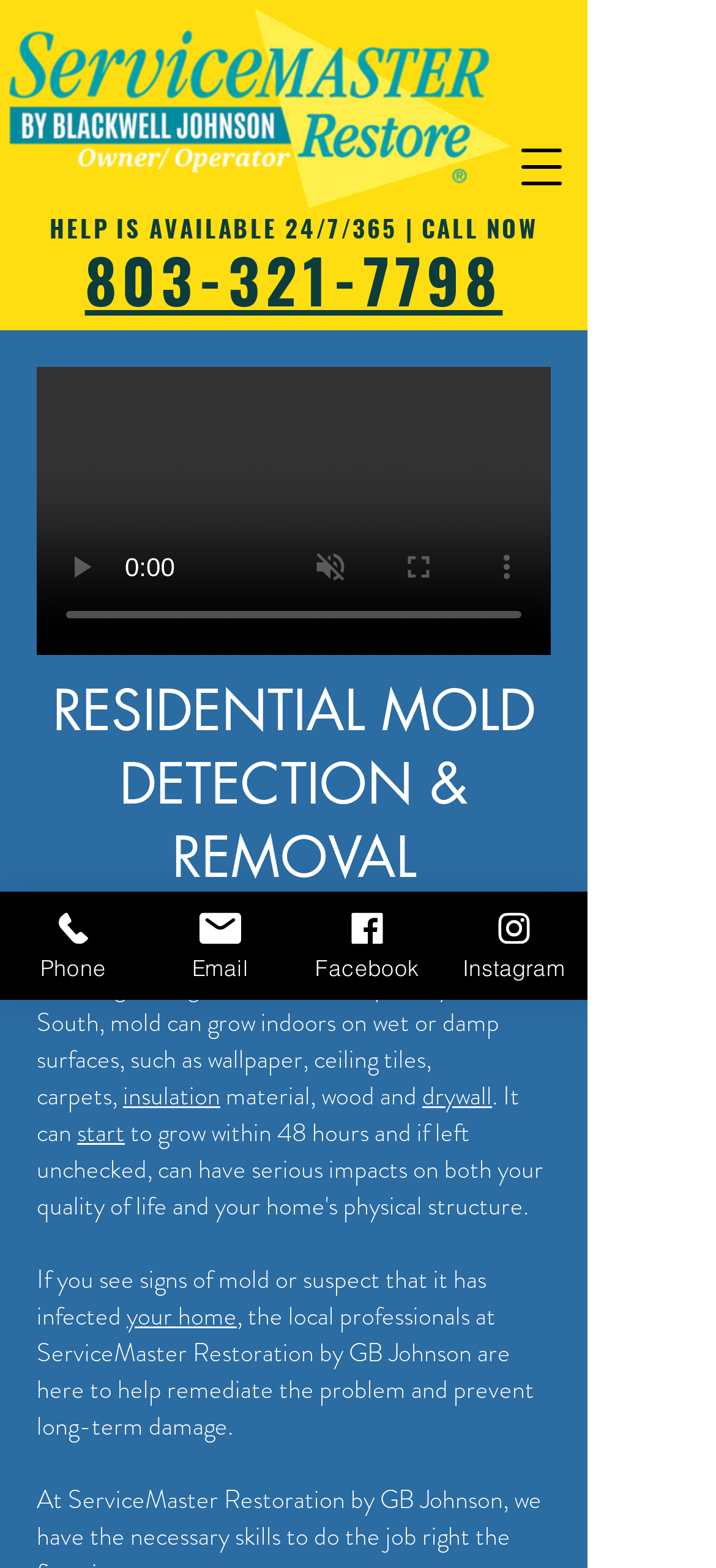Provide a one-word or short-phrase response to the question:
How many social media links are available?

3